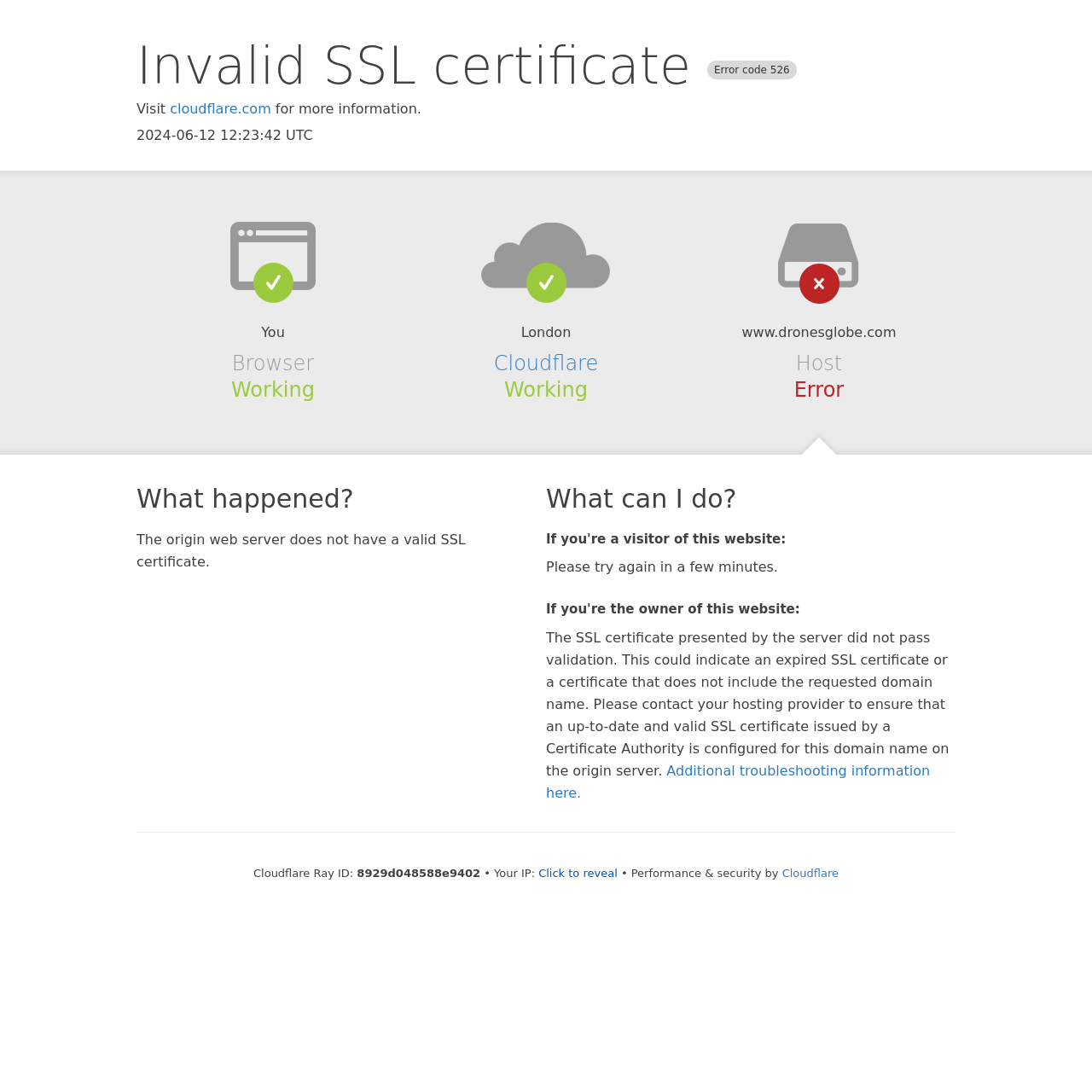Offer a thorough description of the webpage.

The webpage appears to be an error page from Cloudflare, indicating that the website "www.dronesglobe.com" has an invalid SSL certificate. At the top of the page, there is a heading that states "Invalid SSL certificate Error code 526". Below this heading, there is a link to "cloudflare.com" with a brief description.

On the left side of the page, there are several headings and paragraphs of text. The first heading is "What happened?" followed by a paragraph explaining that the origin web server does not have a valid SSL certificate. Below this, there is a heading "What can I do?" with two subheadings: "If you're a visitor of this website:" and "If you're the owner of this website:". The first subheading suggests trying again in a few minutes, while the second subheading provides a detailed explanation of the SSL certificate issue and suggests contacting the hosting provider.

On the right side of the page, there is a section with information about the browser, including the location "London". Below this, there is a section about Cloudflare, with a link to the Cloudflare website. Further down, there is a section about the host "www.dronesglobe.com" with an error message.

At the bottom of the page, there is a section with technical information, including the Cloudflare Ray ID and the visitor's IP address, which can be revealed by clicking a button. The page also mentions "Performance & security by Cloudflare" with a link to the Cloudflare website.